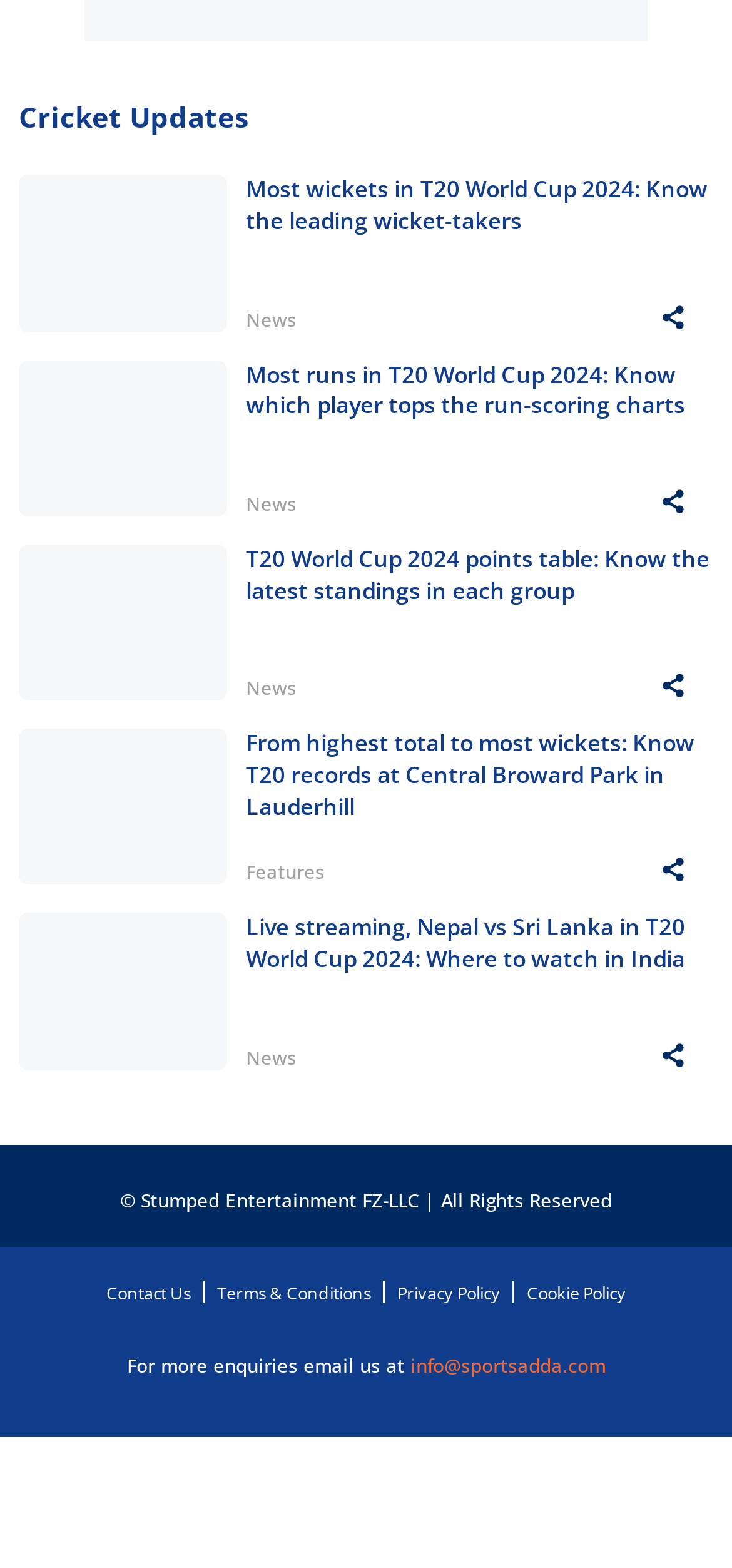Extract the bounding box coordinates for the UI element described by the text: "News". The coordinates should be in the form of [left, top, right, bottom] with values between 0 and 1.

[0.336, 0.665, 0.405, 0.682]